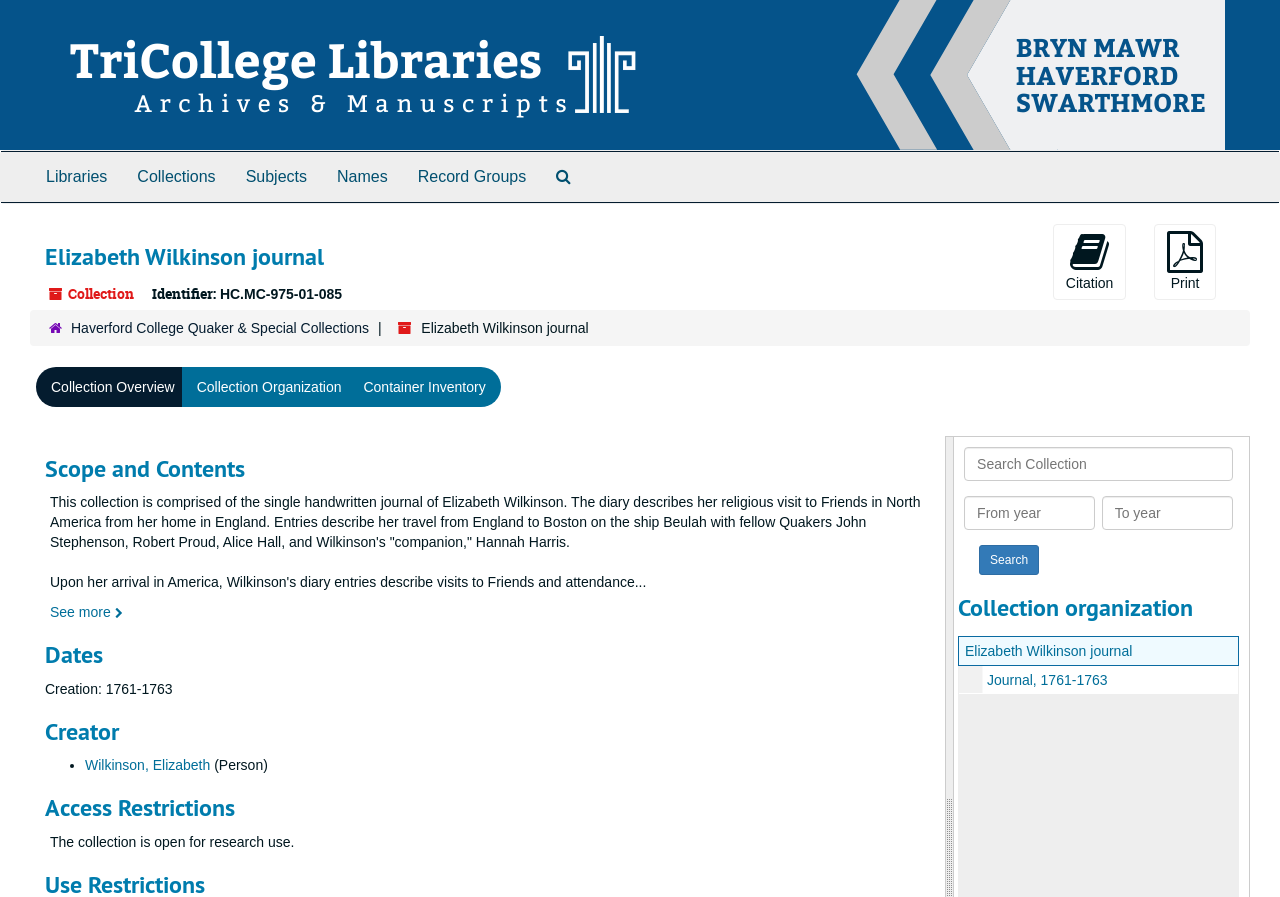Who is the creator of the journal?
From the image, respond using a single word or phrase.

Elizabeth Wilkinson